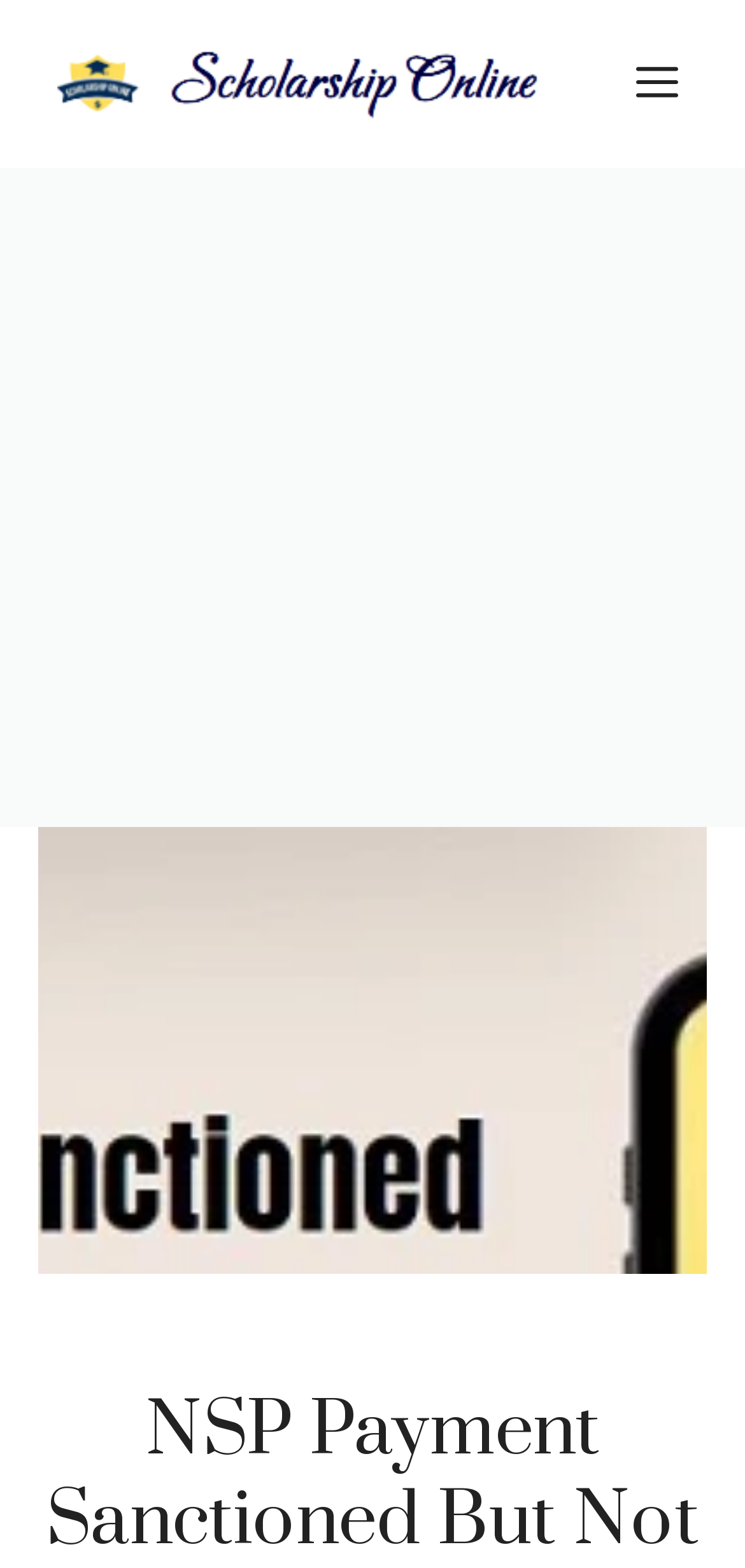Locate the bounding box of the user interface element based on this description: "Menu".

[0.841, 0.029, 0.923, 0.078]